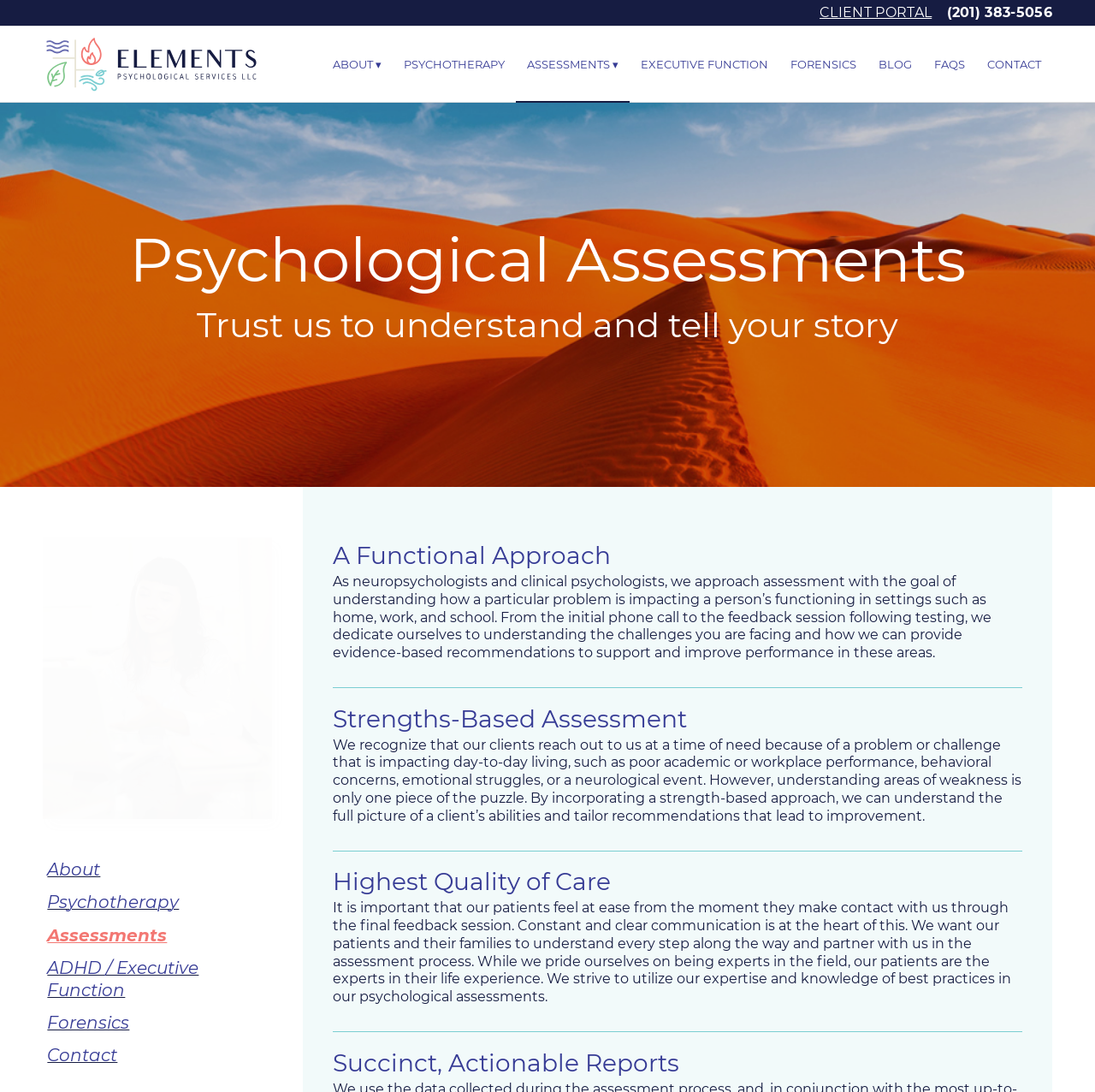Determine the bounding box coordinates of the area to click in order to meet this instruction: "Read more about PSYCHOTHERAPY".

[0.359, 0.024, 0.471, 0.093]